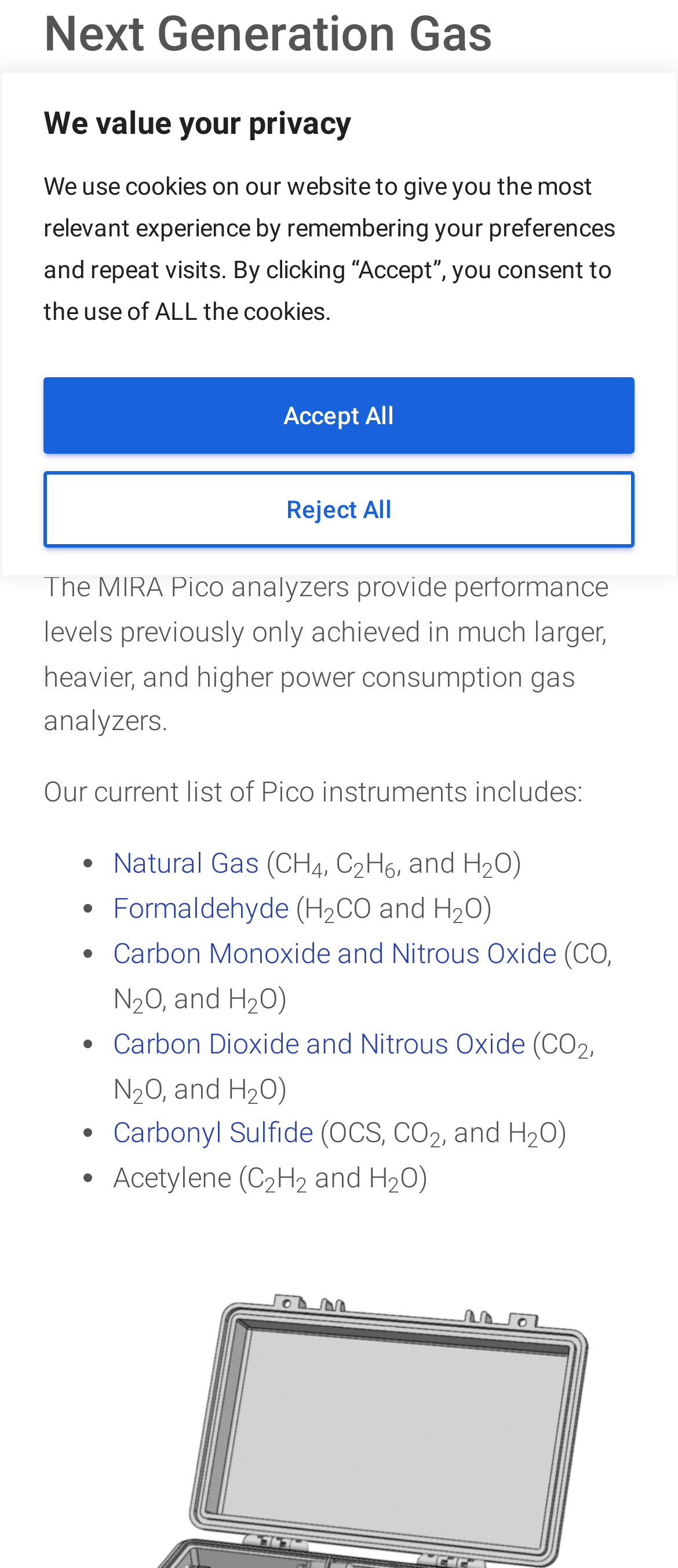Please find the bounding box coordinates in the format (top-left x, top-left y, bottom-right x, bottom-right y) for the given element description. Ensure the coordinates are floating point numbers between 0 and 1. Description: Carbon Dioxide and Nitrous Oxide

[0.167, 0.655, 0.774, 0.676]